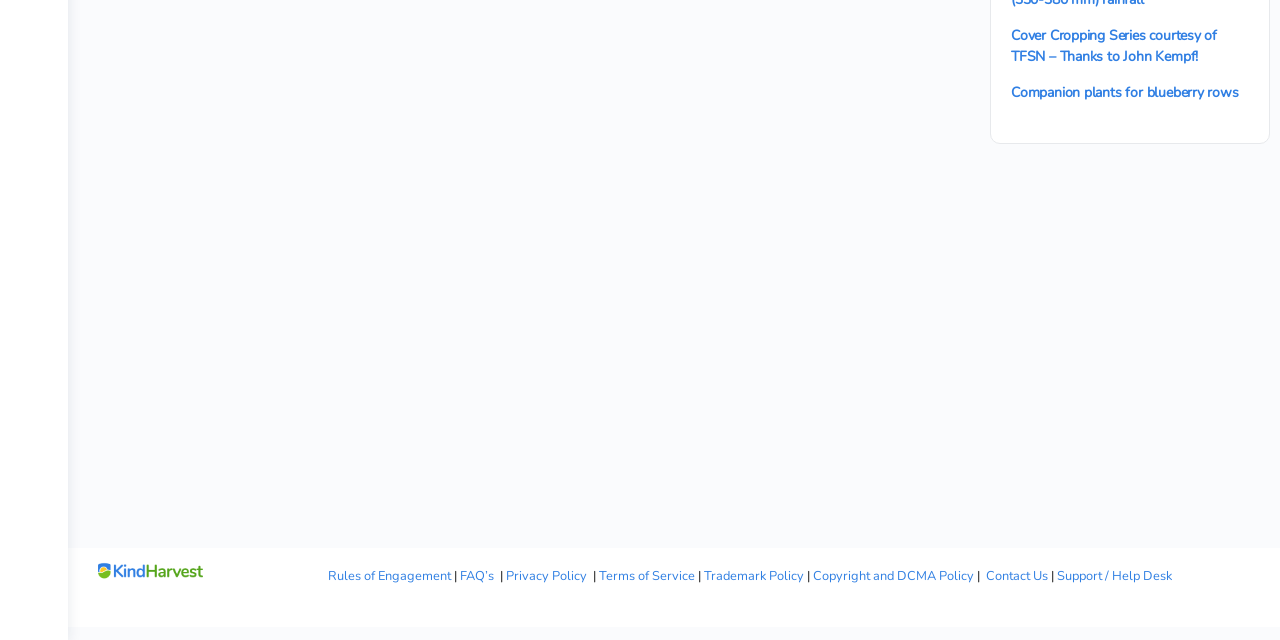Determine the bounding box coordinates for the HTML element mentioned in the following description: "Support / Help Desk". The coordinates should be a list of four floats ranging from 0 to 1, represented as [left, top, right, bottom].

[0.826, 0.886, 0.916, 0.914]